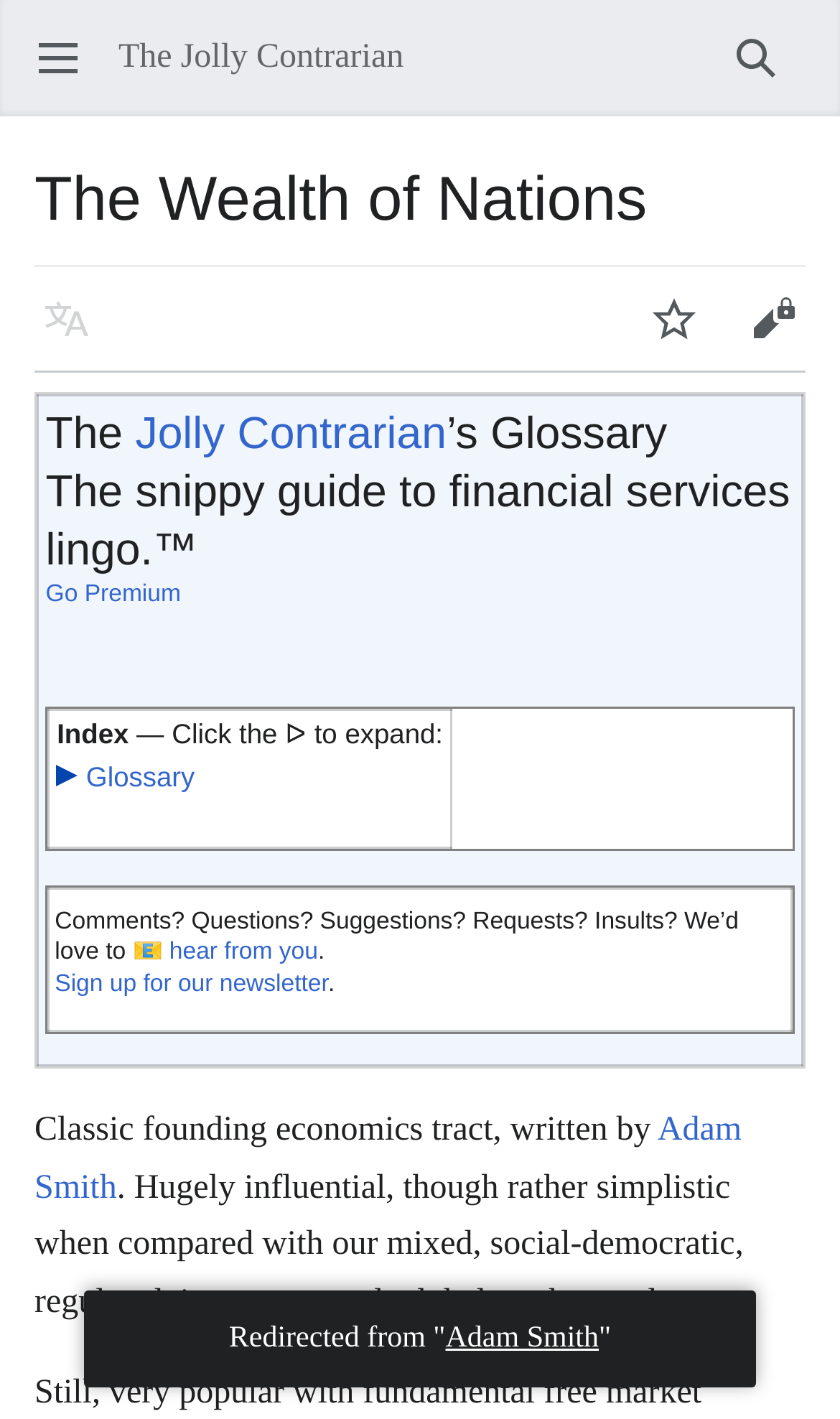Identify the bounding box coordinates of the region I need to click to complete this instruction: "Go Premium".

[0.054, 0.409, 0.215, 0.428]